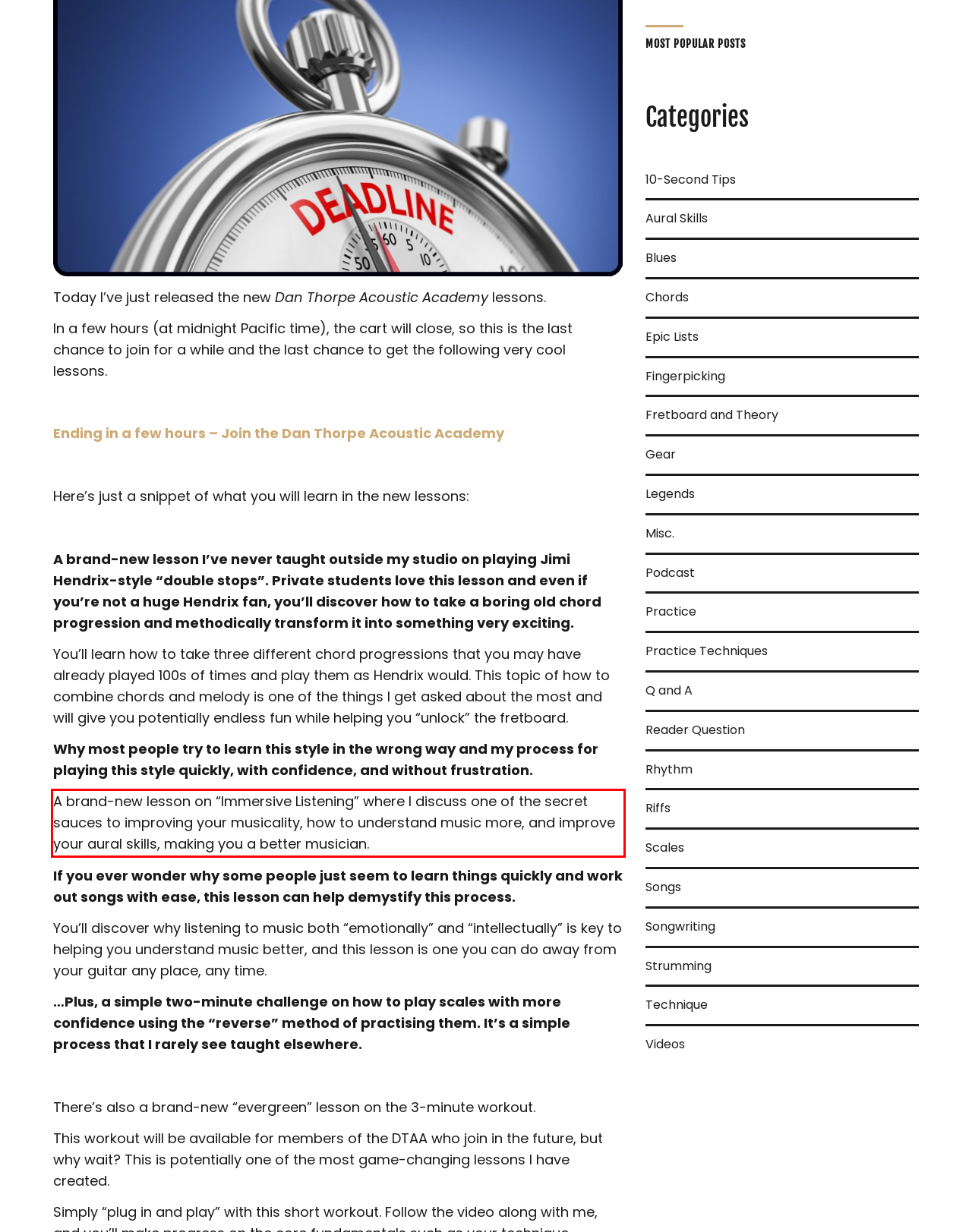With the provided screenshot of a webpage, locate the red bounding box and perform OCR to extract the text content inside it.

A brand-new lesson on “Immersive Listening” where I discuss one of the secret sauces to improving your musicality, how to understand music more, and improve your aural skills, making you a better musician.